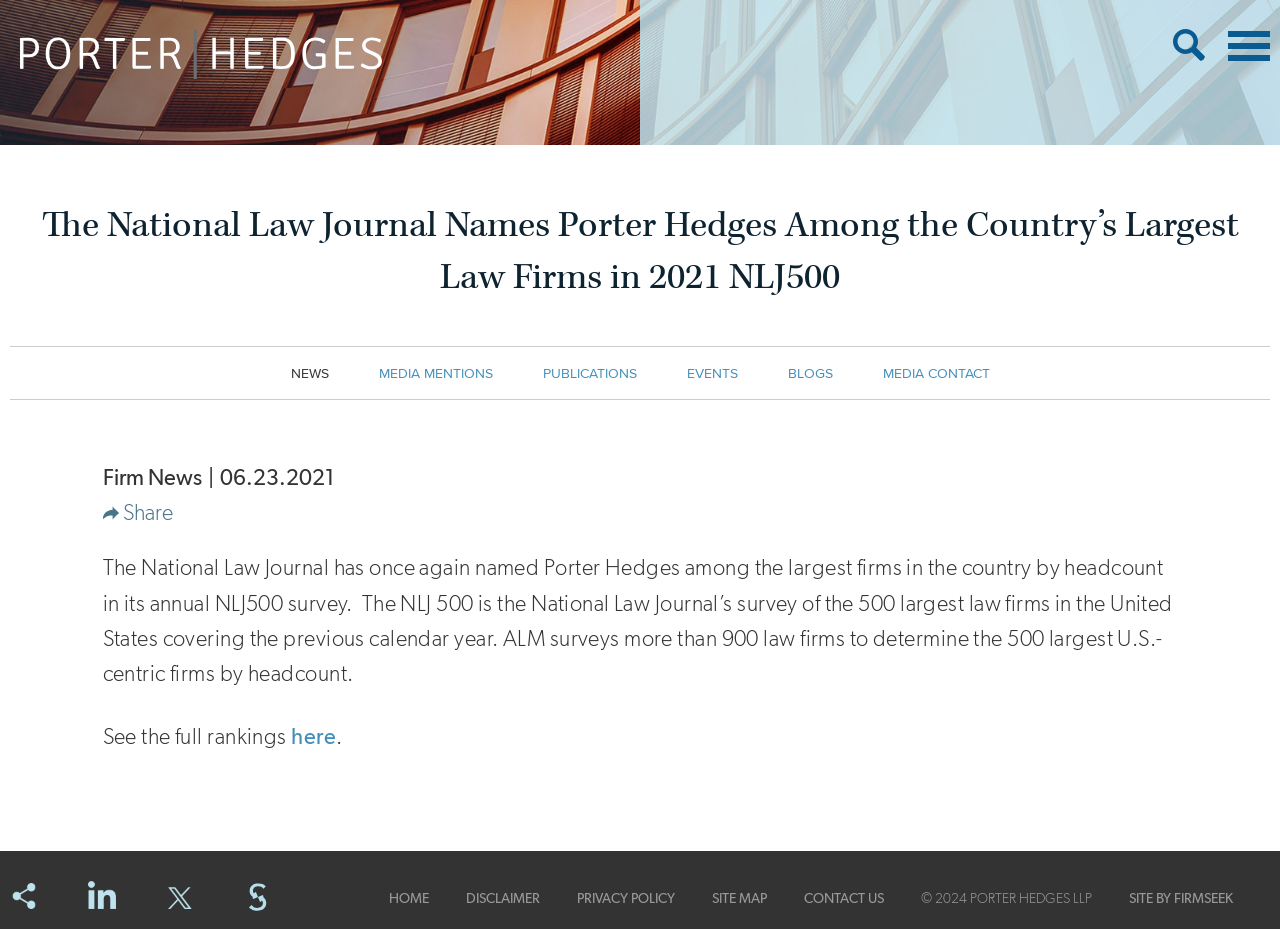What is the purpose of the 'Search Icon' link?
Examine the screenshot and reply with a single word or phrase.

To search